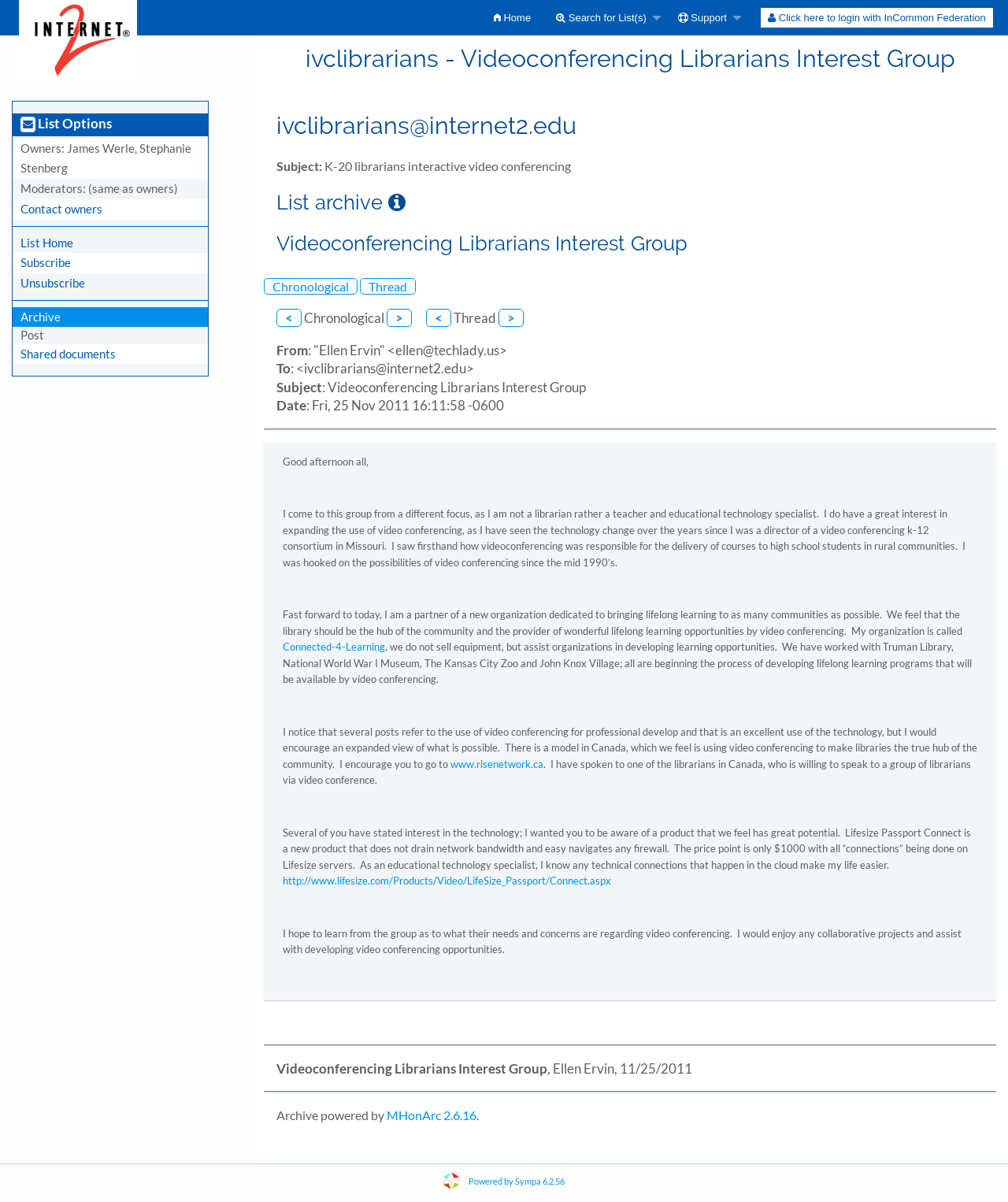Please give the bounding box coordinates of the area that should be clicked to fulfill the following instruction: "Search for lists". The coordinates should be in the format of four float numbers from 0 to 1, i.e., [left, top, right, bottom].

[0.539, 0.0, 0.66, 0.029]